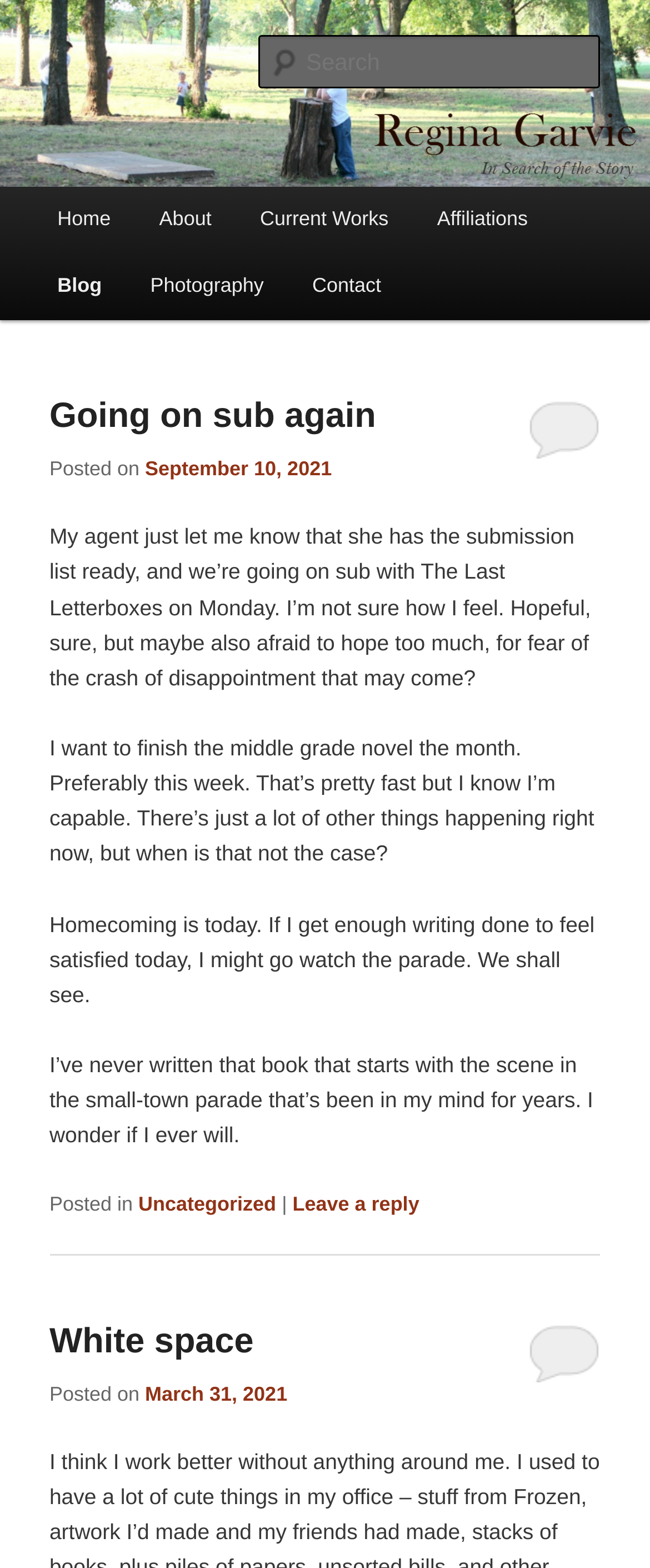Please determine the bounding box coordinates of the element to click on in order to accomplish the following task: "Learn about Company Law and Corporate Governance". Ensure the coordinates are four float numbers ranging from 0 to 1, i.e., [left, top, right, bottom].

None